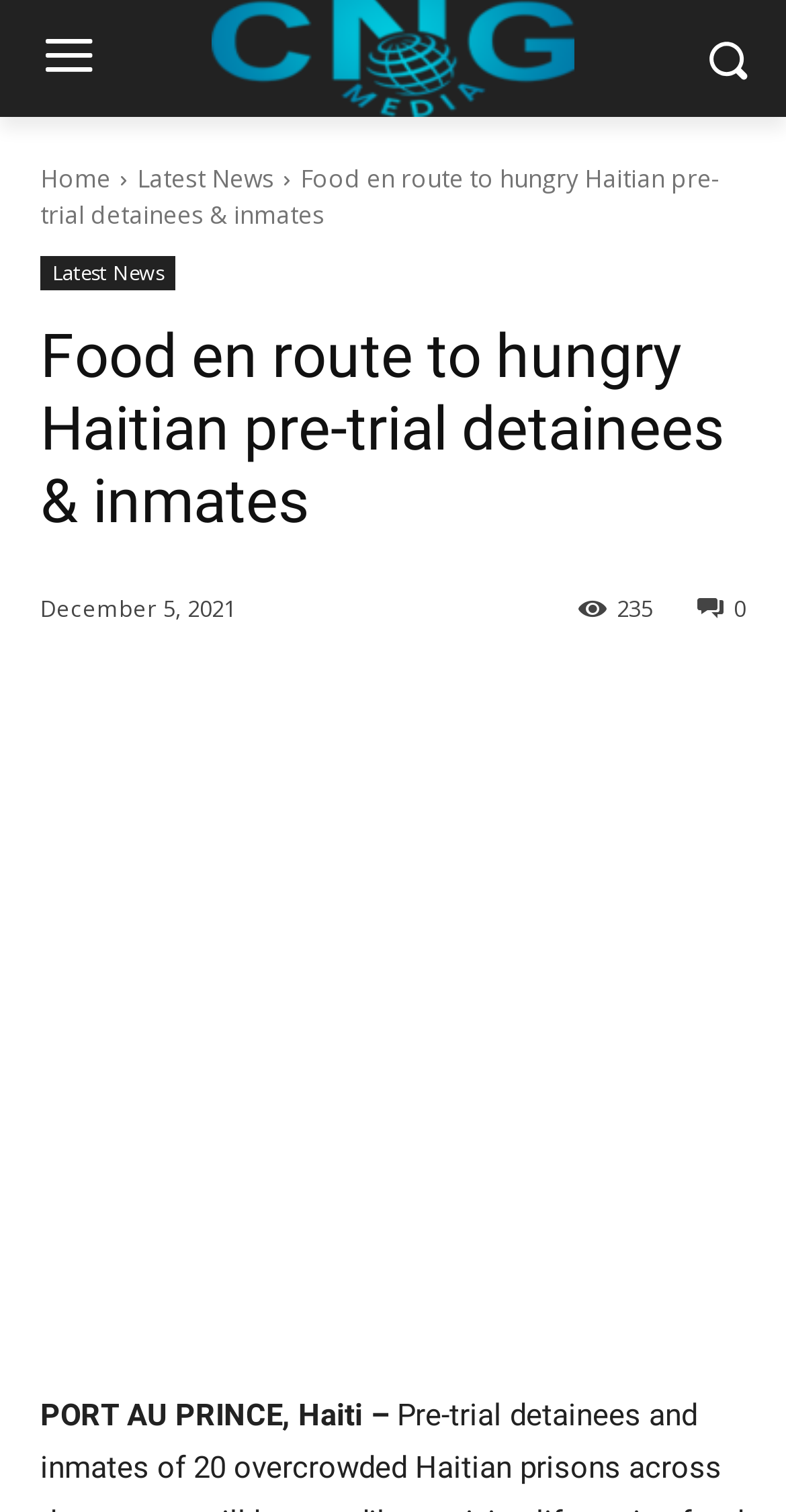Please give the bounding box coordinates of the area that should be clicked to fulfill the following instruction: "Click the Home link". The coordinates should be in the format of four float numbers from 0 to 1, i.e., [left, top, right, bottom].

[0.051, 0.107, 0.141, 0.13]